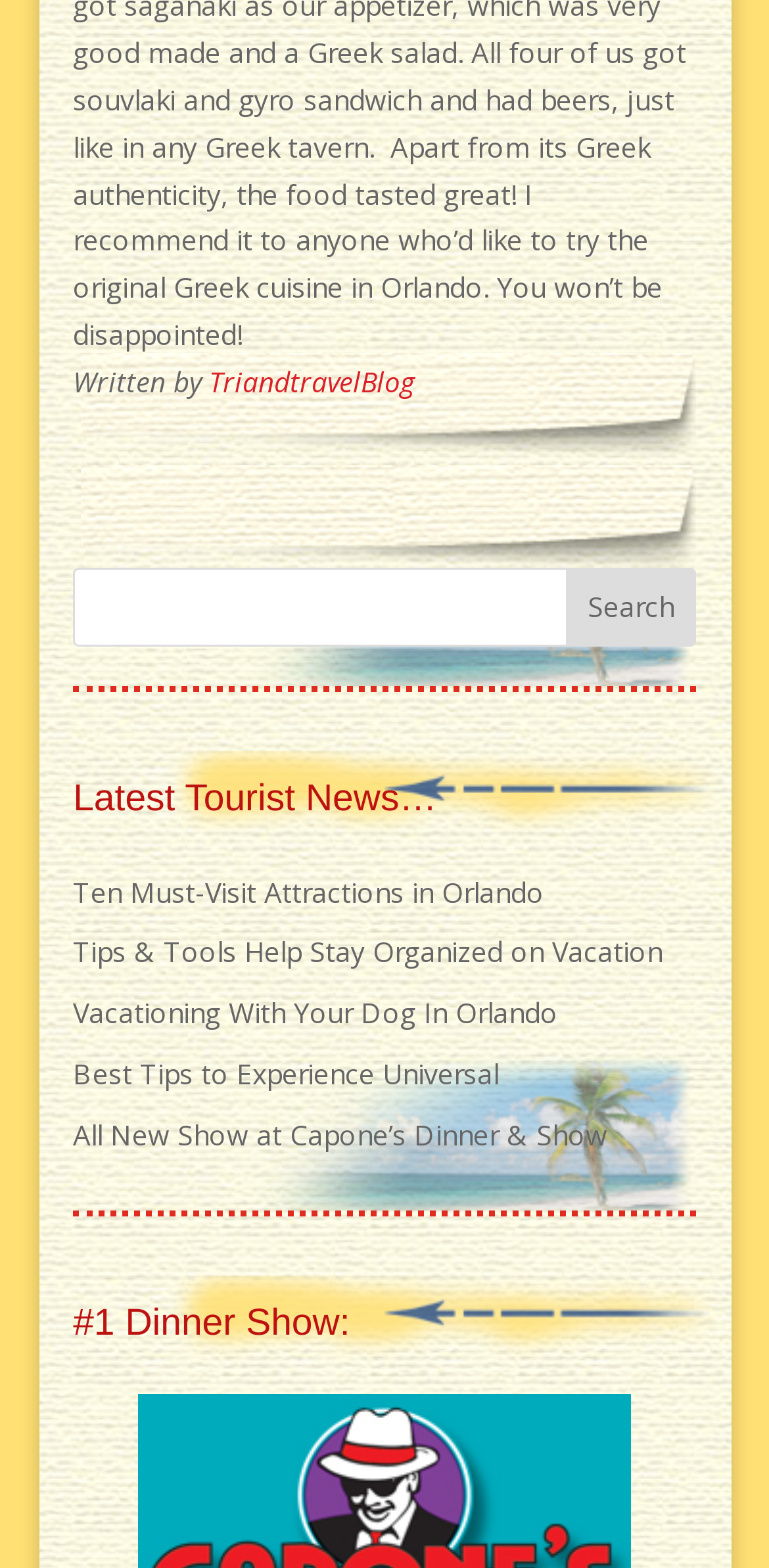What is the position of the search bar?
Answer the question with a single word or phrase derived from the image.

Top-middle